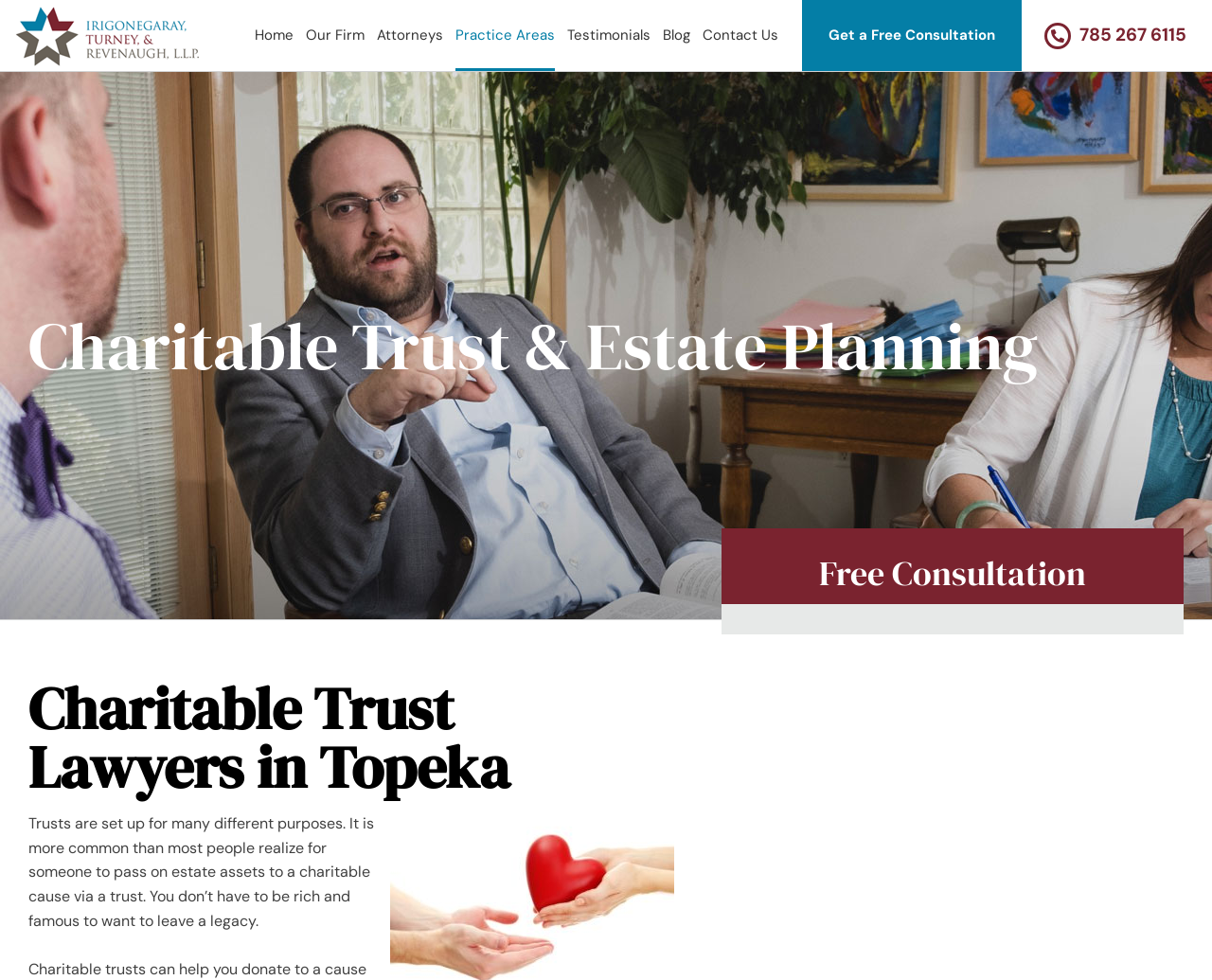Given the element description, predict the bounding box coordinates in the format (top-left x, top-left y, bottom-right x, bottom-right y). Make sure all values are between 0 and 1. Here is the element description: Get a Free Consultation

[0.662, 0.0, 0.843, 0.072]